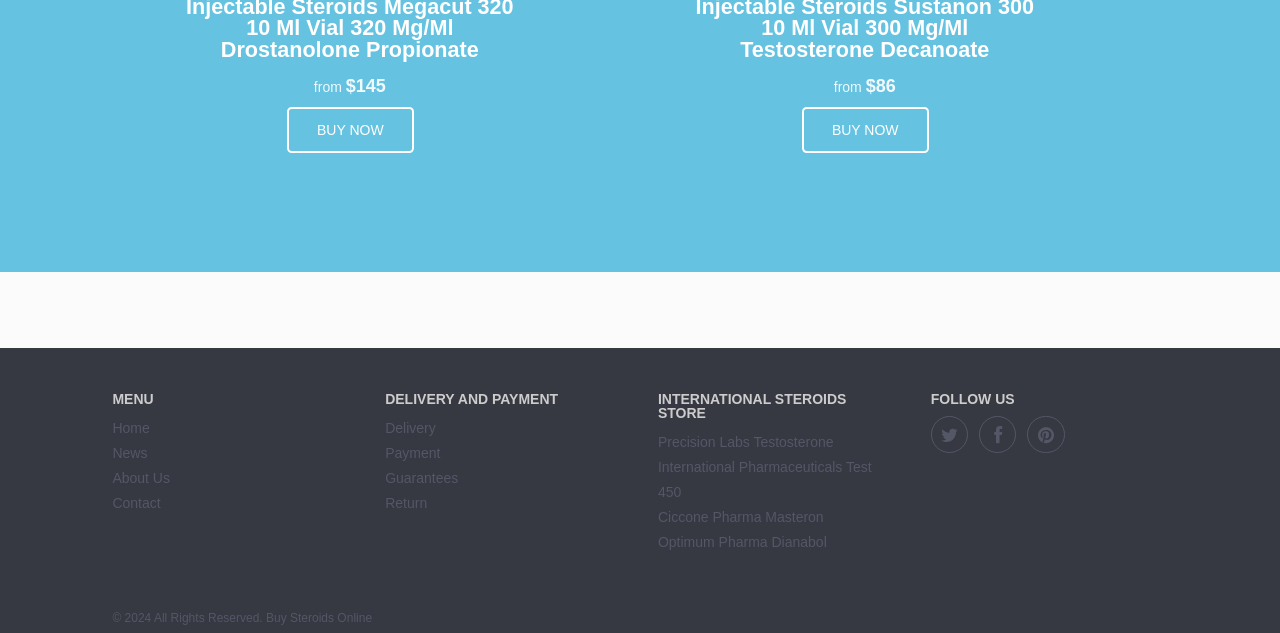Calculate the bounding box coordinates of the UI element given the description: "Irene Adler".

None